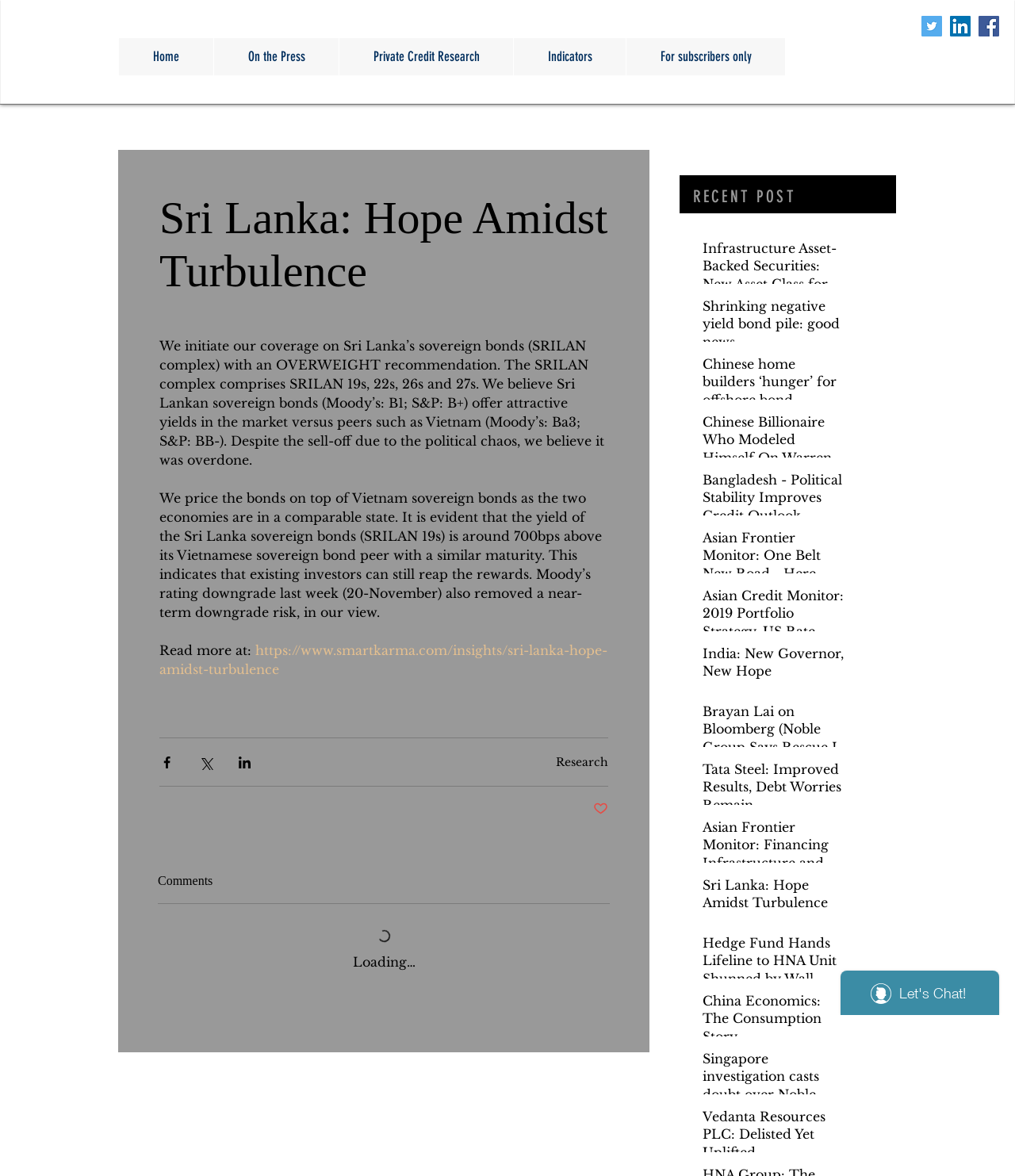Can you provide the bounding box coordinates for the element that should be clicked to implement the instruction: "Write a comment"?

[0.155, 0.793, 0.601, 0.831]